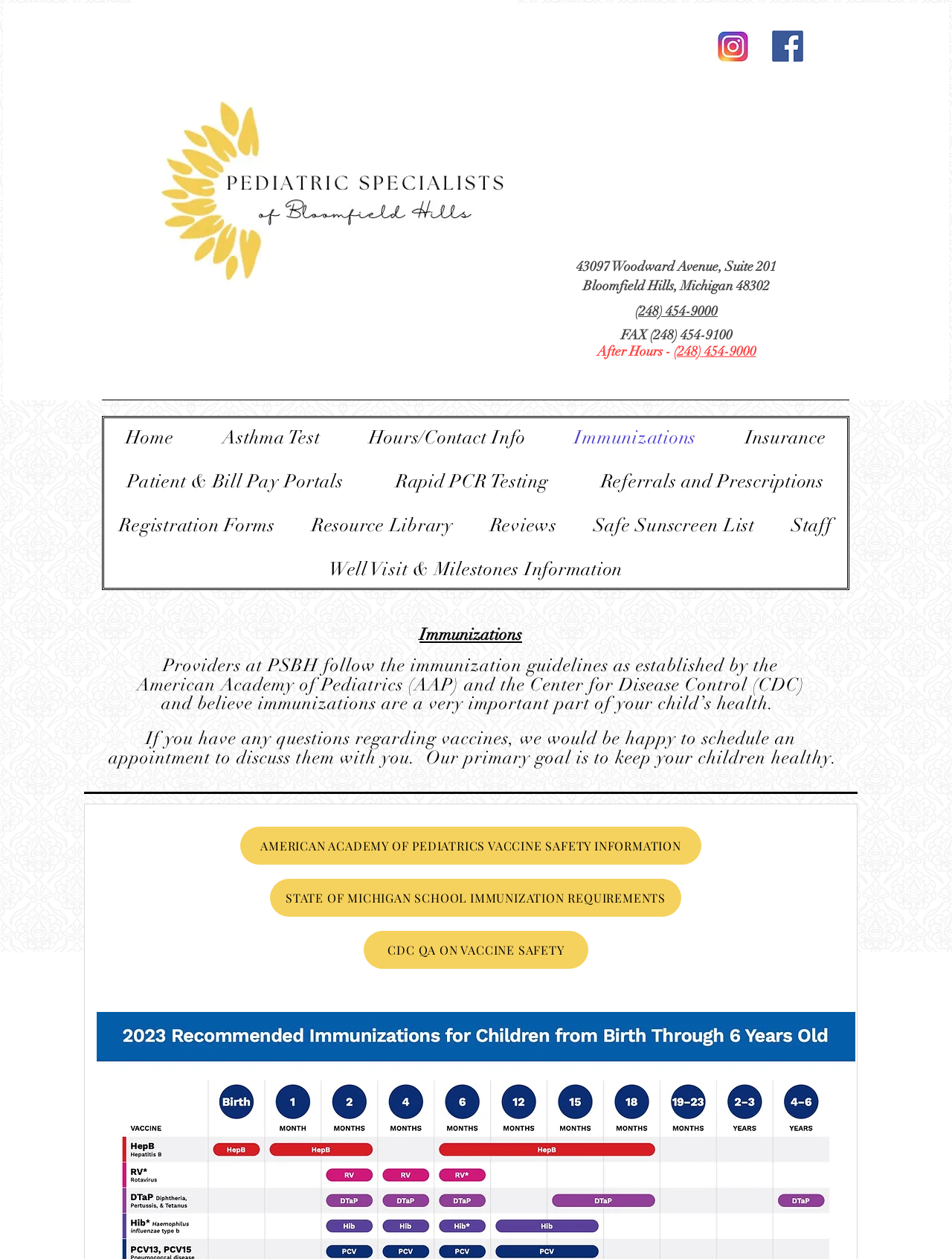Locate the bounding box coordinates of the element that should be clicked to execute the following instruction: "Call the office phone number".

[0.667, 0.241, 0.754, 0.254]